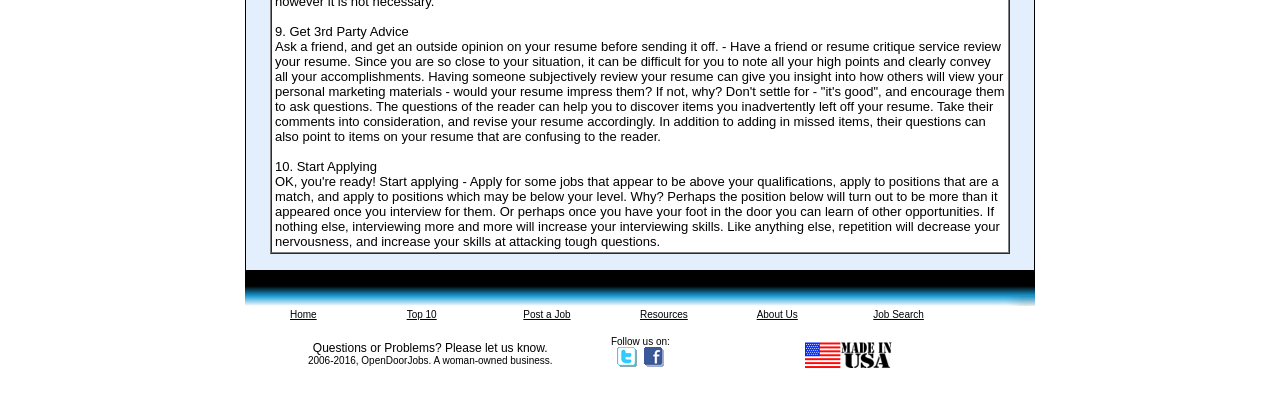Give a short answer using one word or phrase for the question:
What is the copyright information mentioned at the bottom of the webpage?

2006-2016, OpenDoorJobs